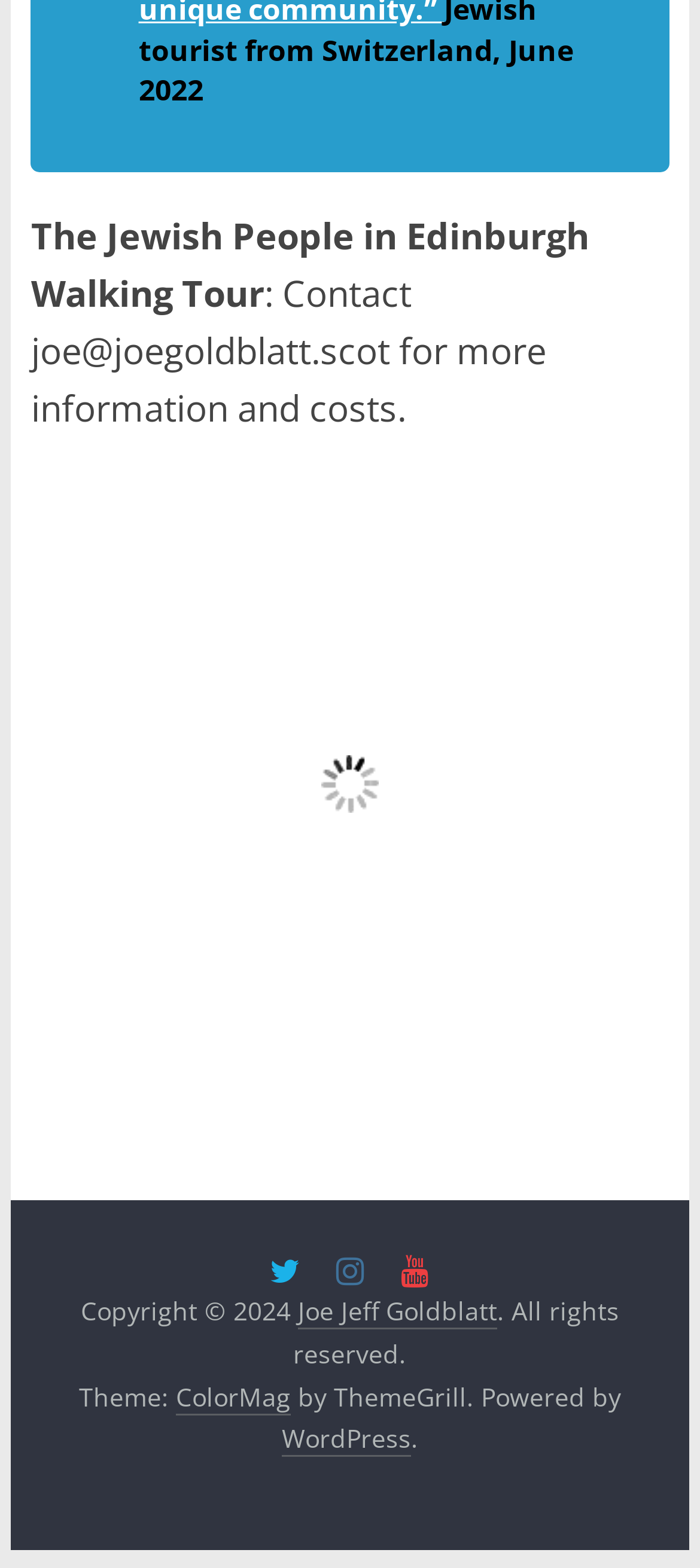Given the element description, predict the bounding box coordinates in the format (top-left x, top-left y, bottom-right x, bottom-right y), using floating point numbers between 0 and 1: WordPress

[0.403, 0.907, 0.587, 0.929]